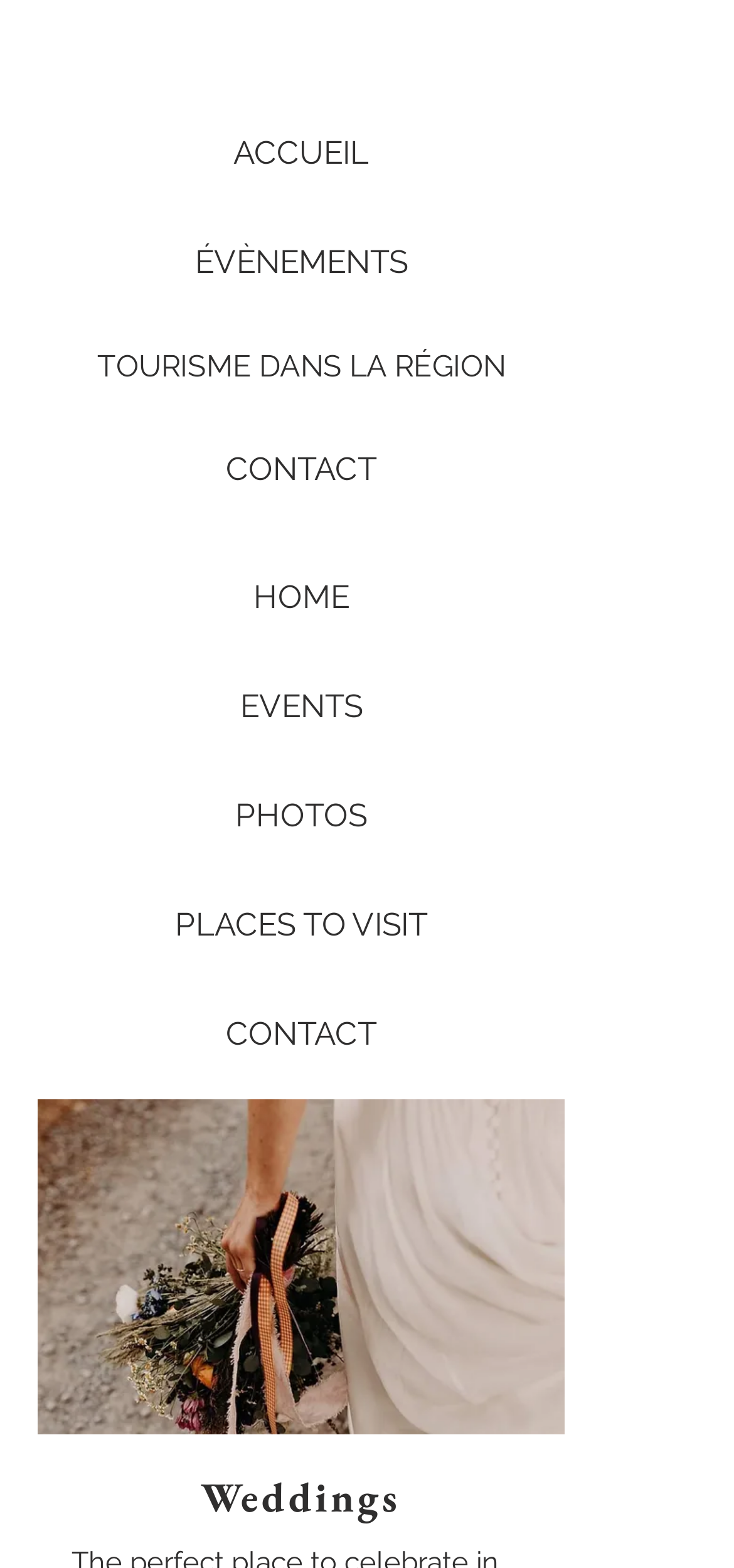Locate the bounding box coordinates of the segment that needs to be clicked to meet this instruction: "view events".

[0.205, 0.139, 0.615, 0.197]